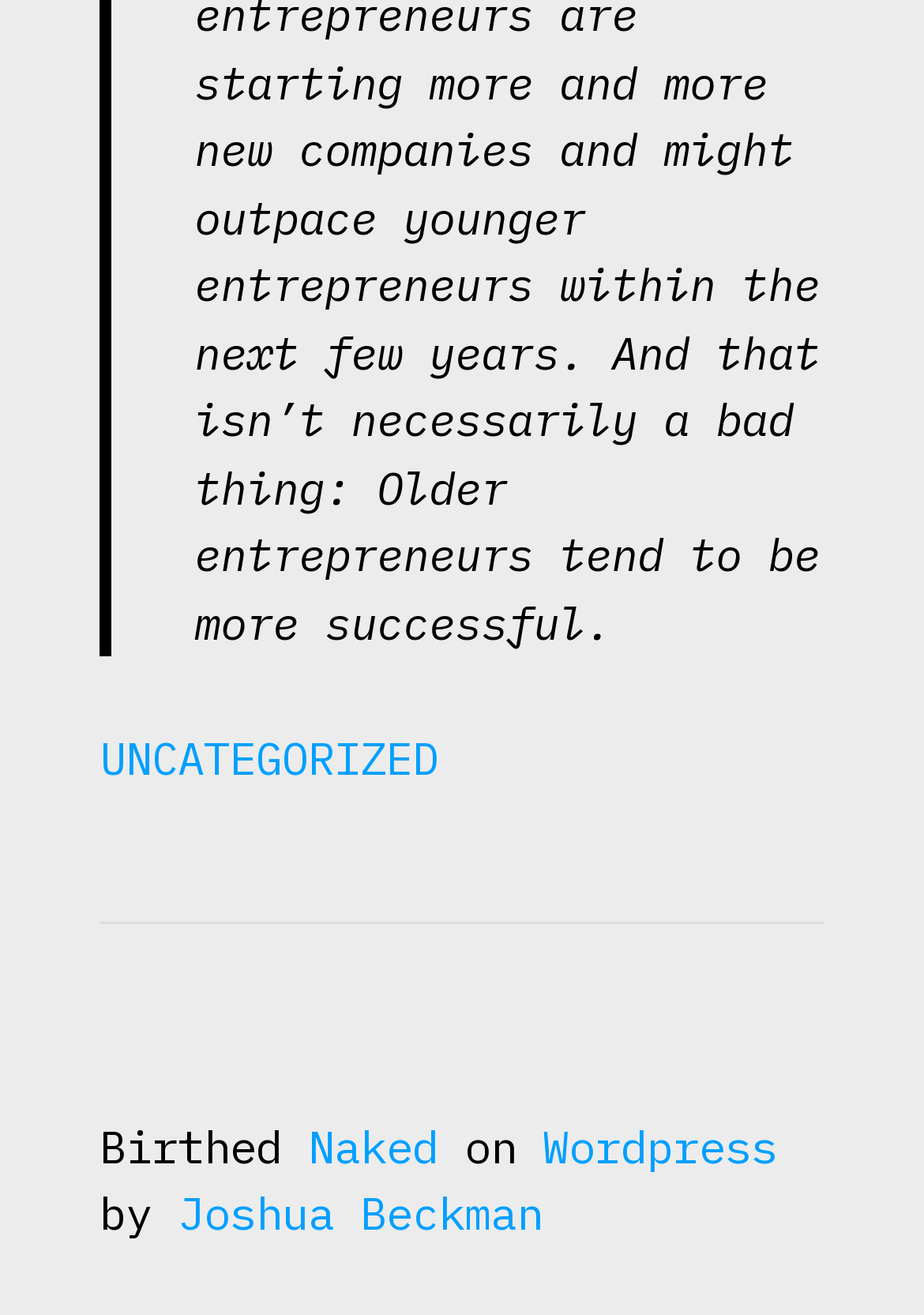How many links are there in the footer section?
Look at the screenshot and give a one-word or phrase answer.

3